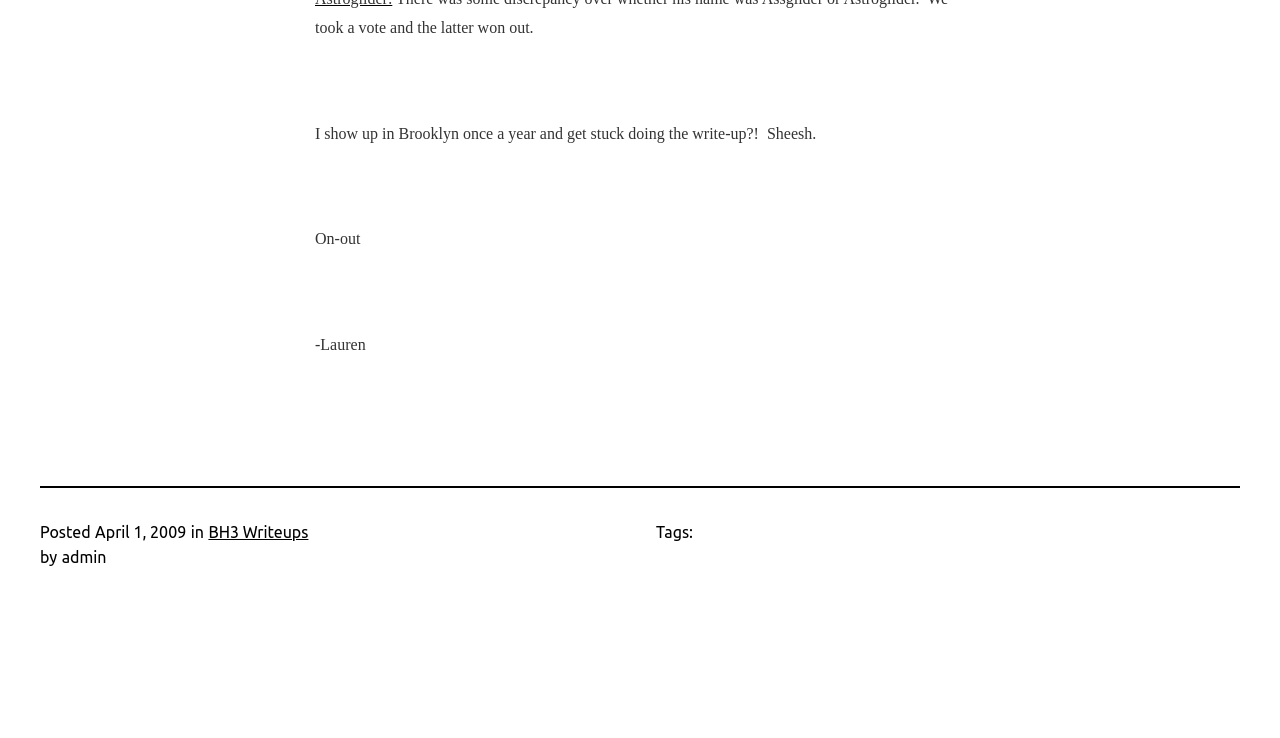What is the purpose of the horizontal separator?
Ensure your answer is thorough and detailed.

The horizontal separator is used to visually separate the main content of the post from the metadata, such as the date and author, at the bottom of the webpage.